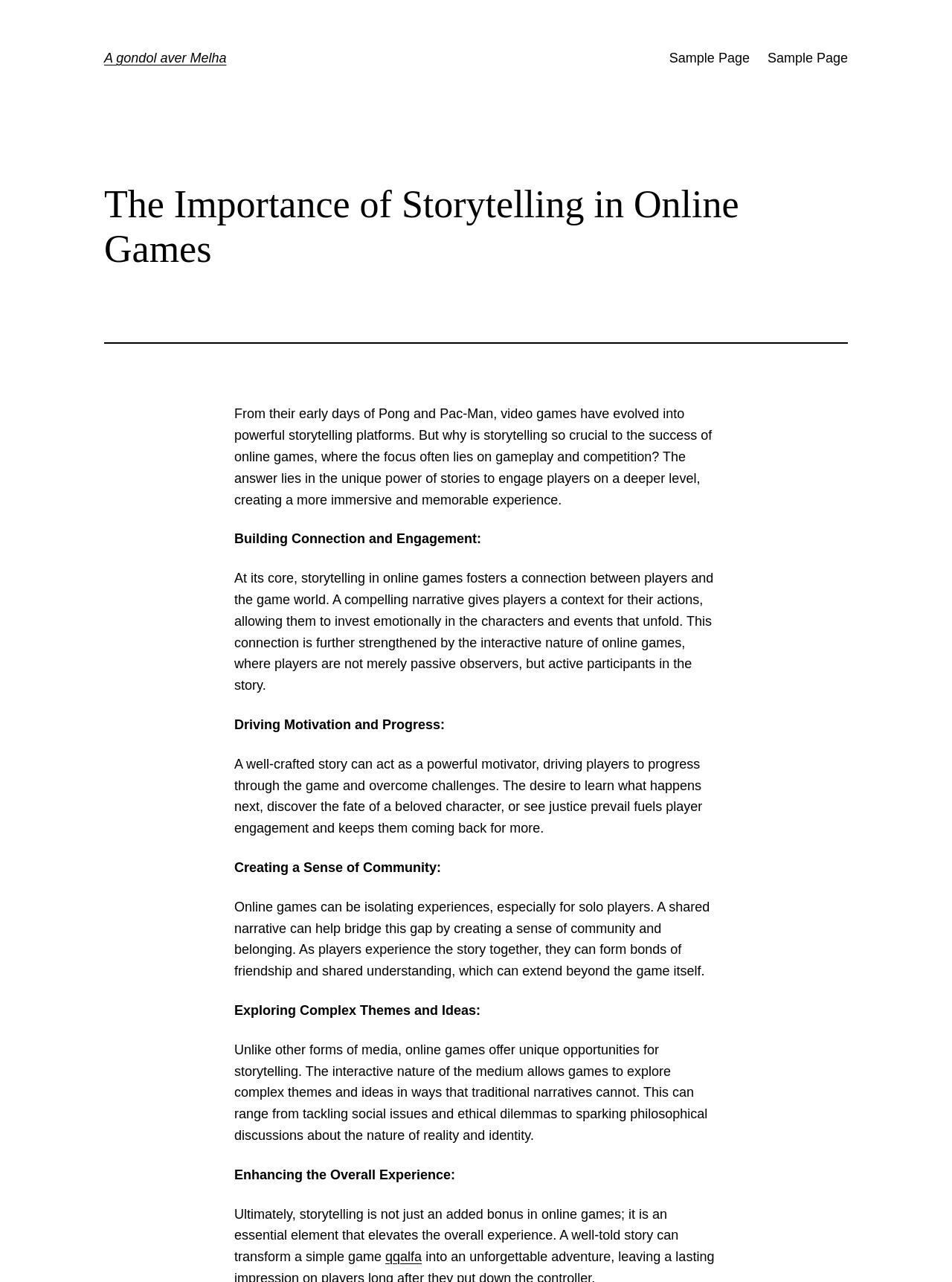What is the main topic of this webpage?
Analyze the image and deliver a detailed answer to the question.

Based on the content of the webpage, it appears to be discussing the importance of storytelling in online games, highlighting its benefits in creating a more immersive and memorable experience for players.